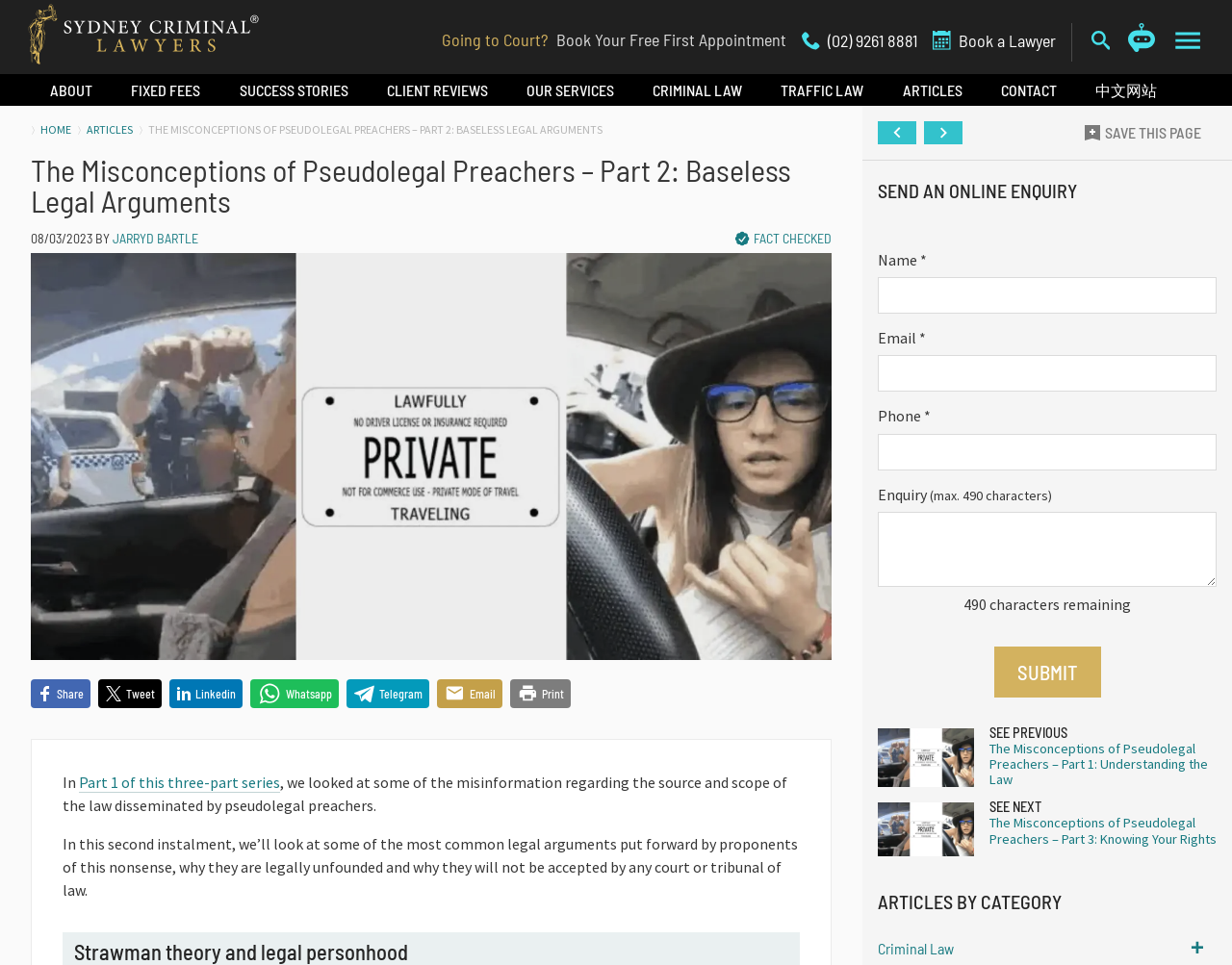Using the details in the image, give a detailed response to the question below:
Who is the author of the article?

I found the author of the article by looking at the link element with the text 'JARRYD BARTLE' which is located below the title of the article.